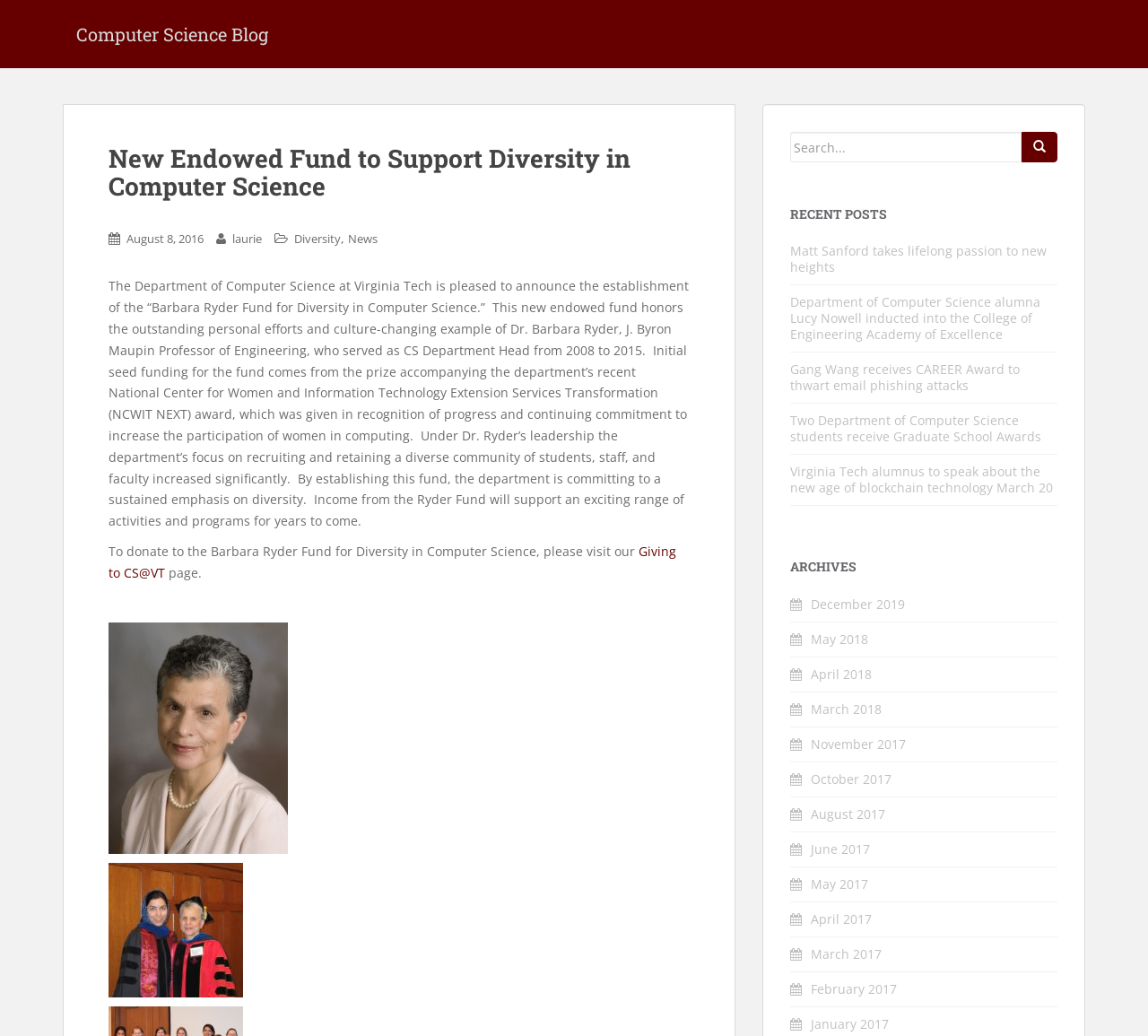Please identify the bounding box coordinates of the area that needs to be clicked to follow this instruction: "Donate to the Barbara Ryder Fund".

[0.095, 0.524, 0.589, 0.561]